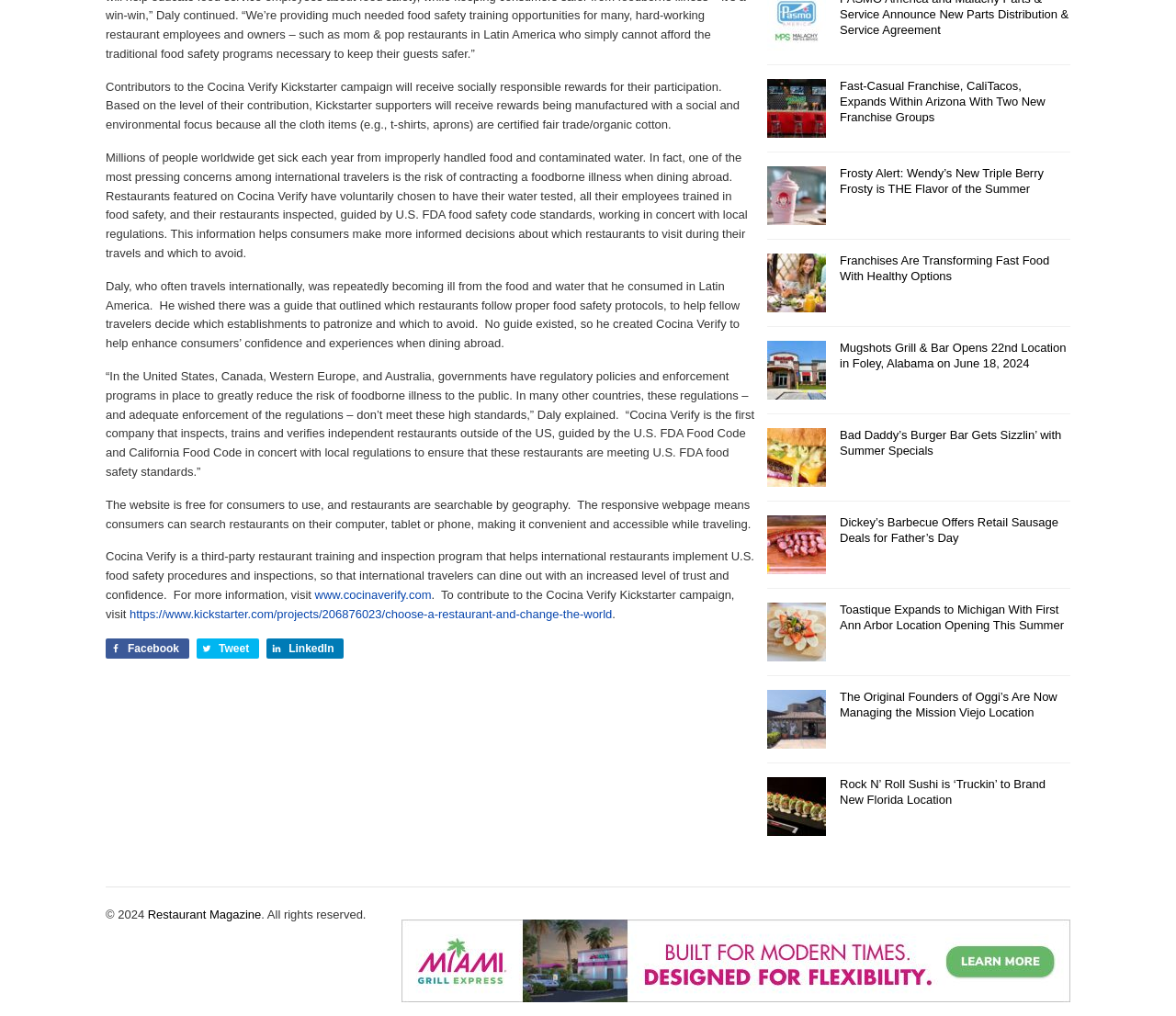Please identify the coordinates of the bounding box that should be clicked to fulfill this instruction: "Contribute to Cocina Verify Kickstarter campaign".

[0.11, 0.597, 0.521, 0.611]